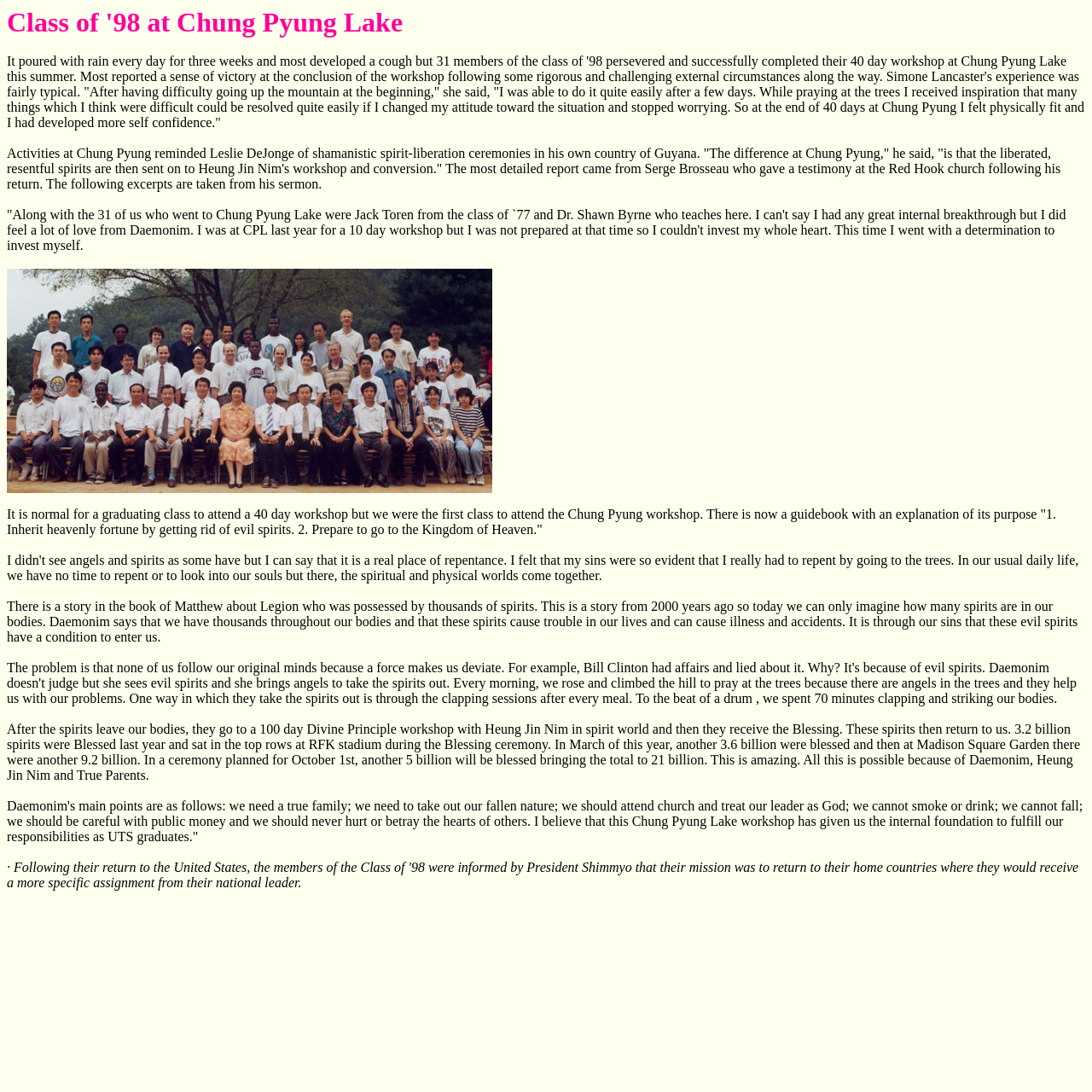Answer the question briefly using a single word or phrase: 
What is the purpose of the workshop?

To get rid of evil spirits